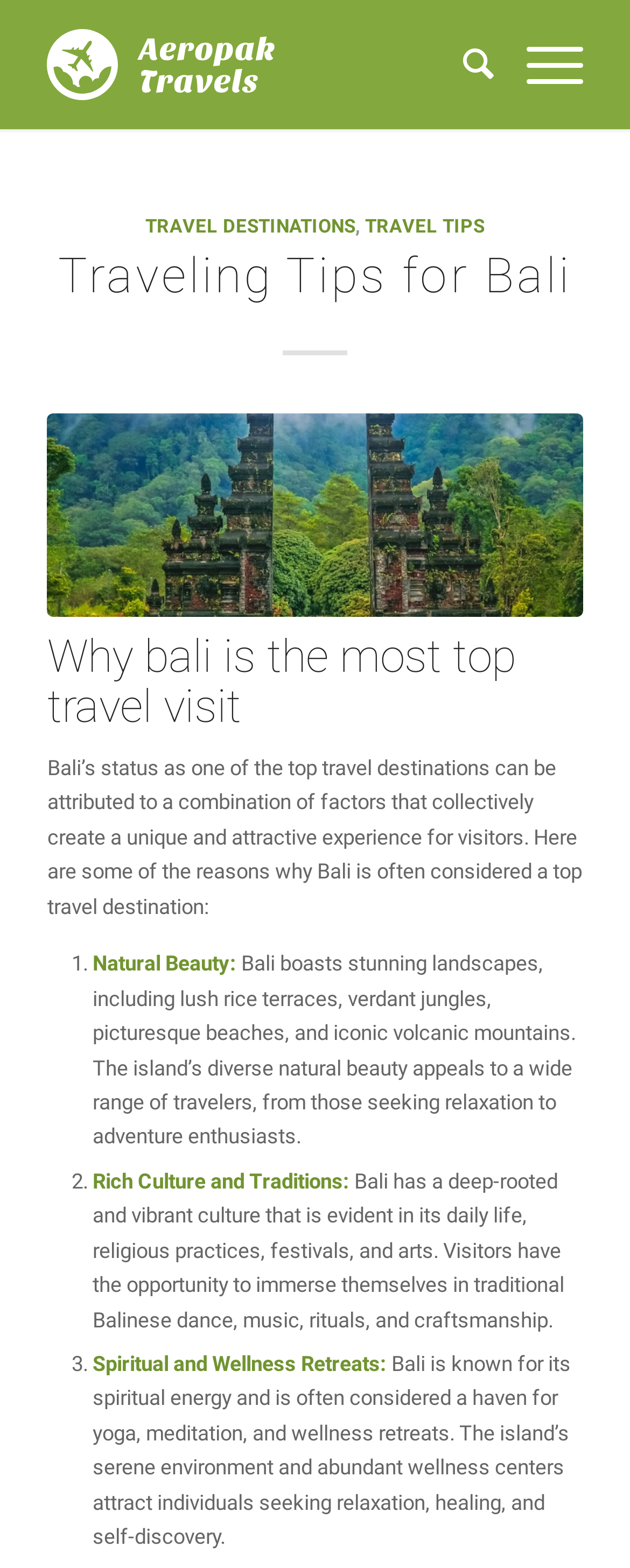Please specify the bounding box coordinates in the format (top-left x, top-left y, bottom-right x, bottom-right y), with all values as floating point numbers between 0 and 1. Identify the bounding box of the UI element described by: Search

[0.684, 0.0, 0.784, 0.082]